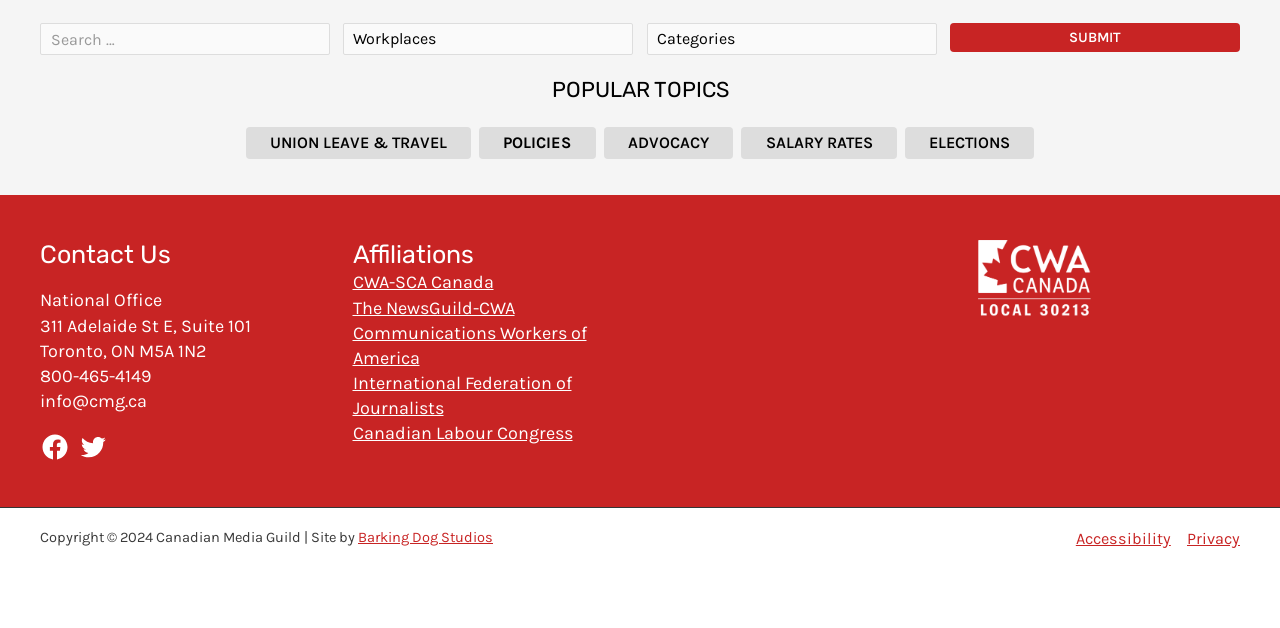Using the element description: "Twitter", determine the bounding box coordinates. The coordinates should be in the format [left, top, right, bottom], with values between 0 and 1.

[0.061, 0.688, 0.084, 0.736]